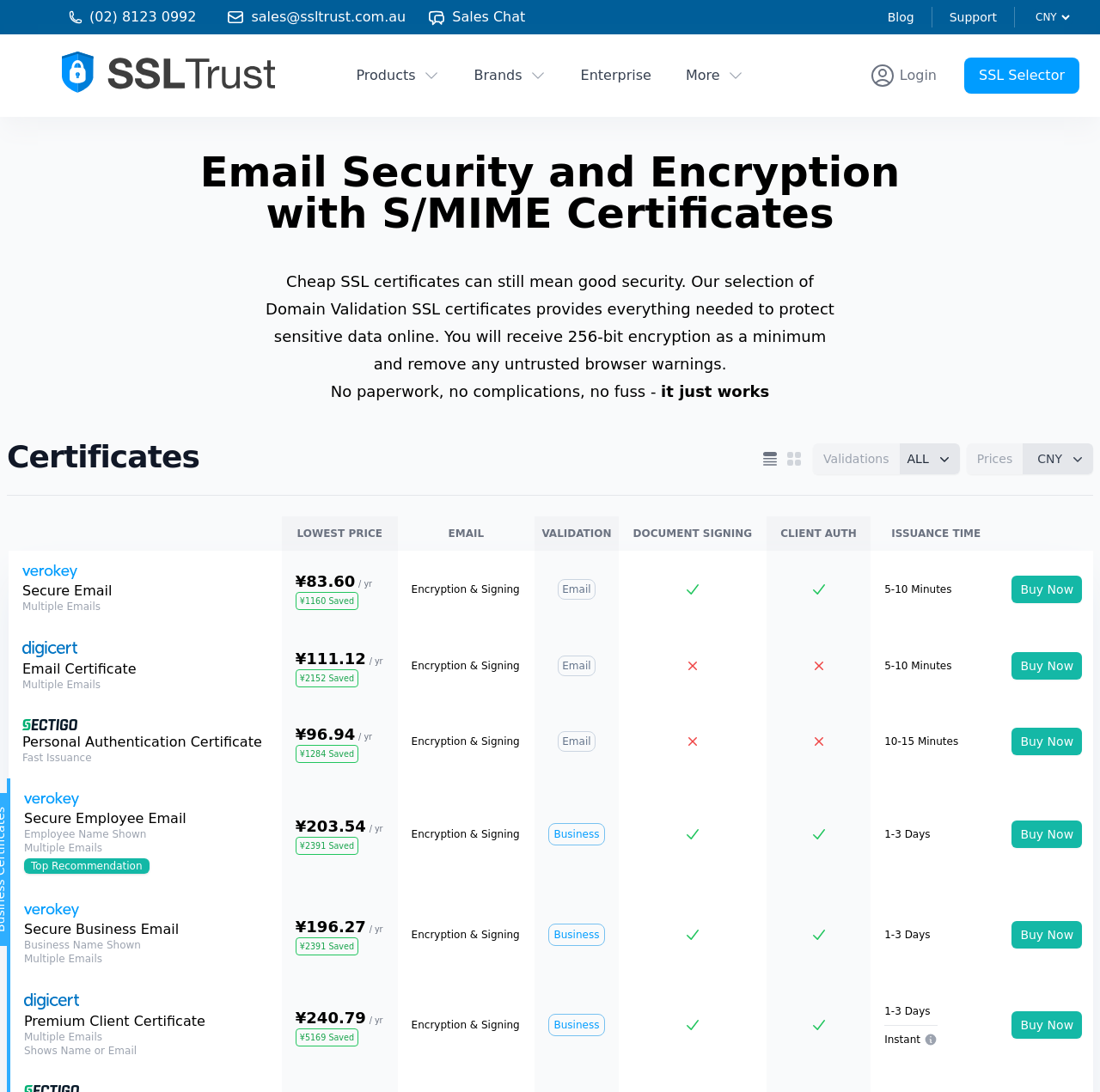Respond to the question below with a single word or phrase: How many validation options are available?

One